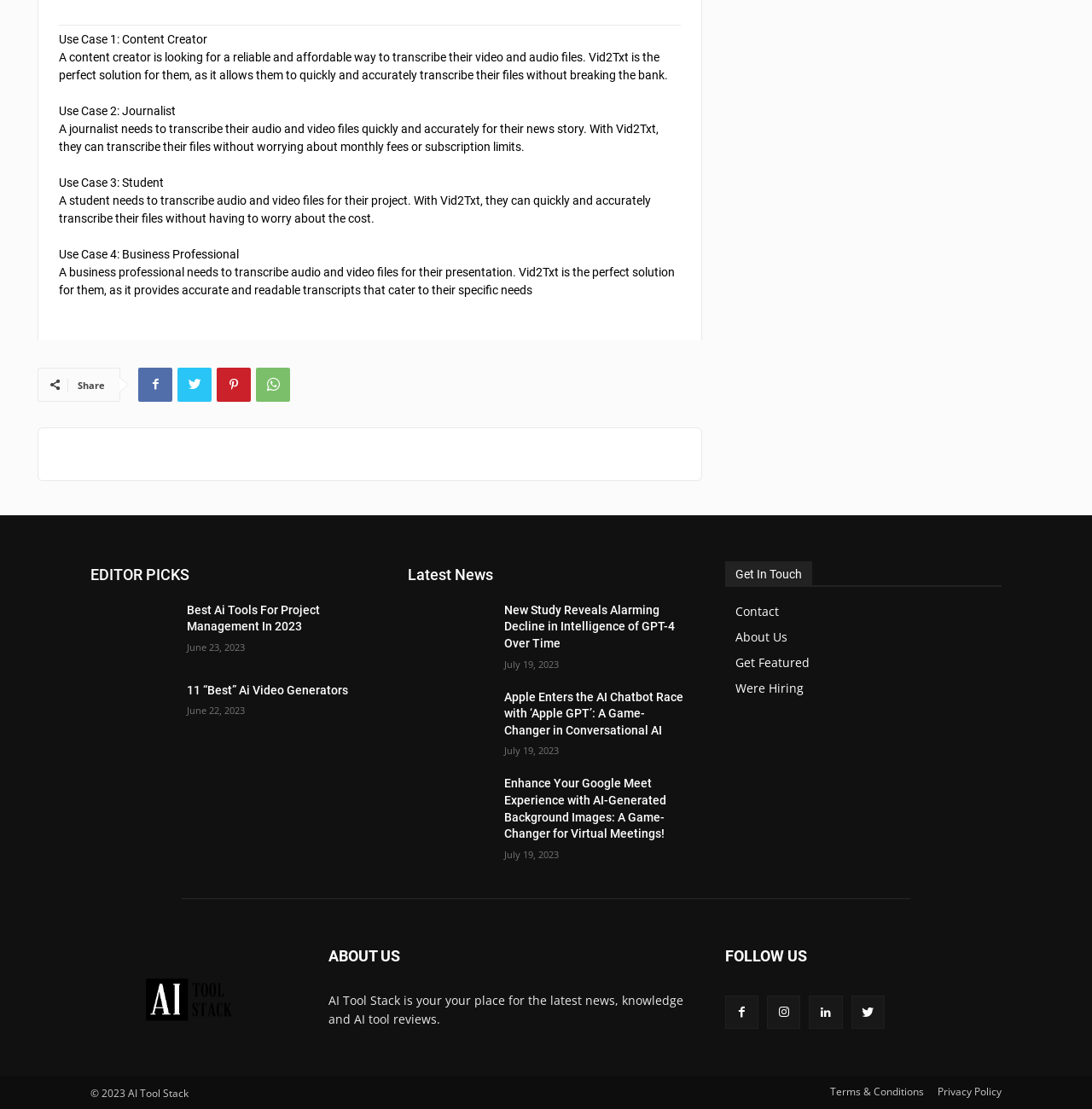What is the name of the logo at the top of the webpage?
Give a single word or phrase answer based on the content of the image.

AI Tool Stack Logo